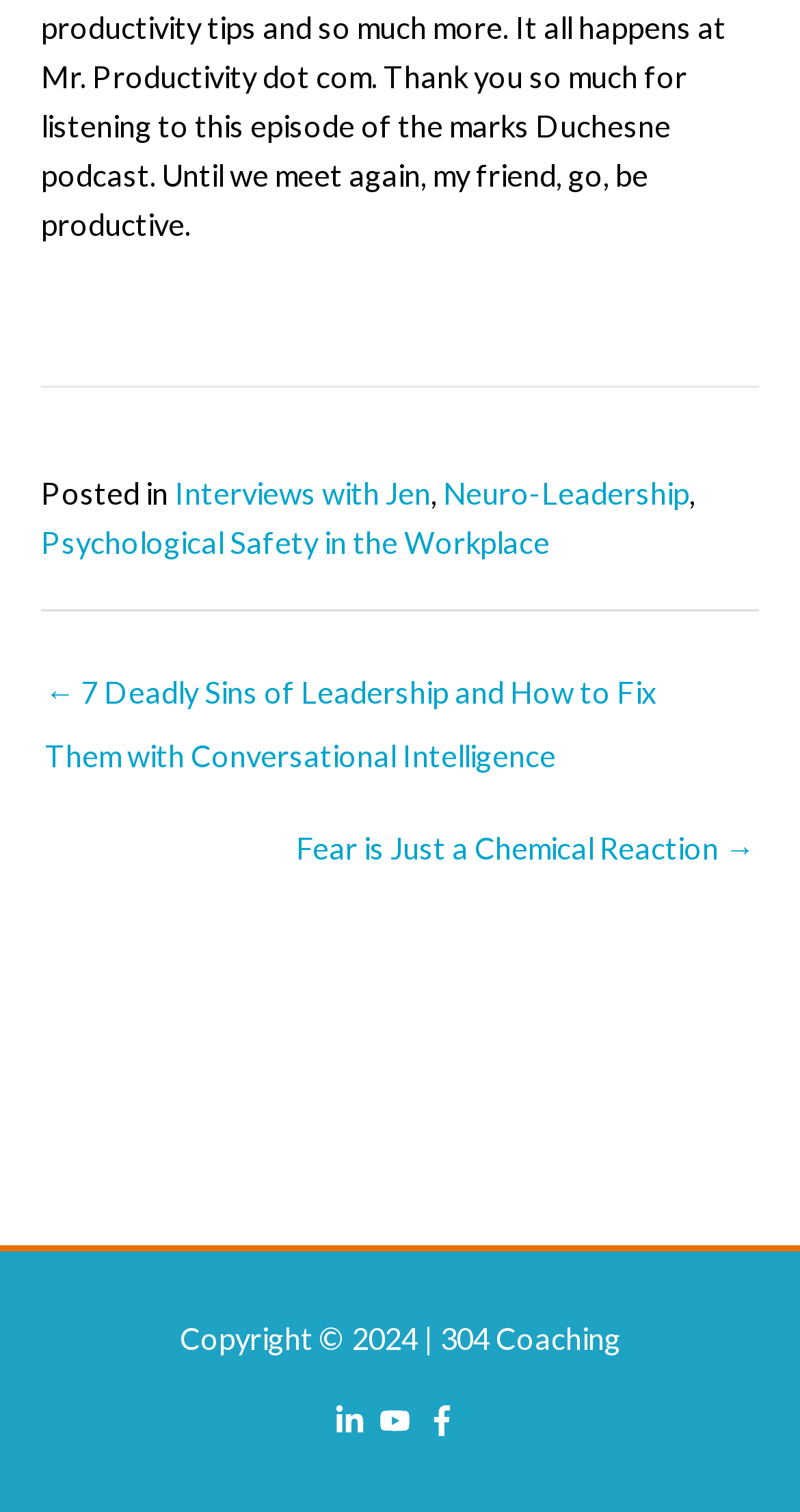Specify the bounding box coordinates (top-left x, top-left y, bottom-right x, bottom-right y) of the UI element in the screenshot that matches this description: Home

None